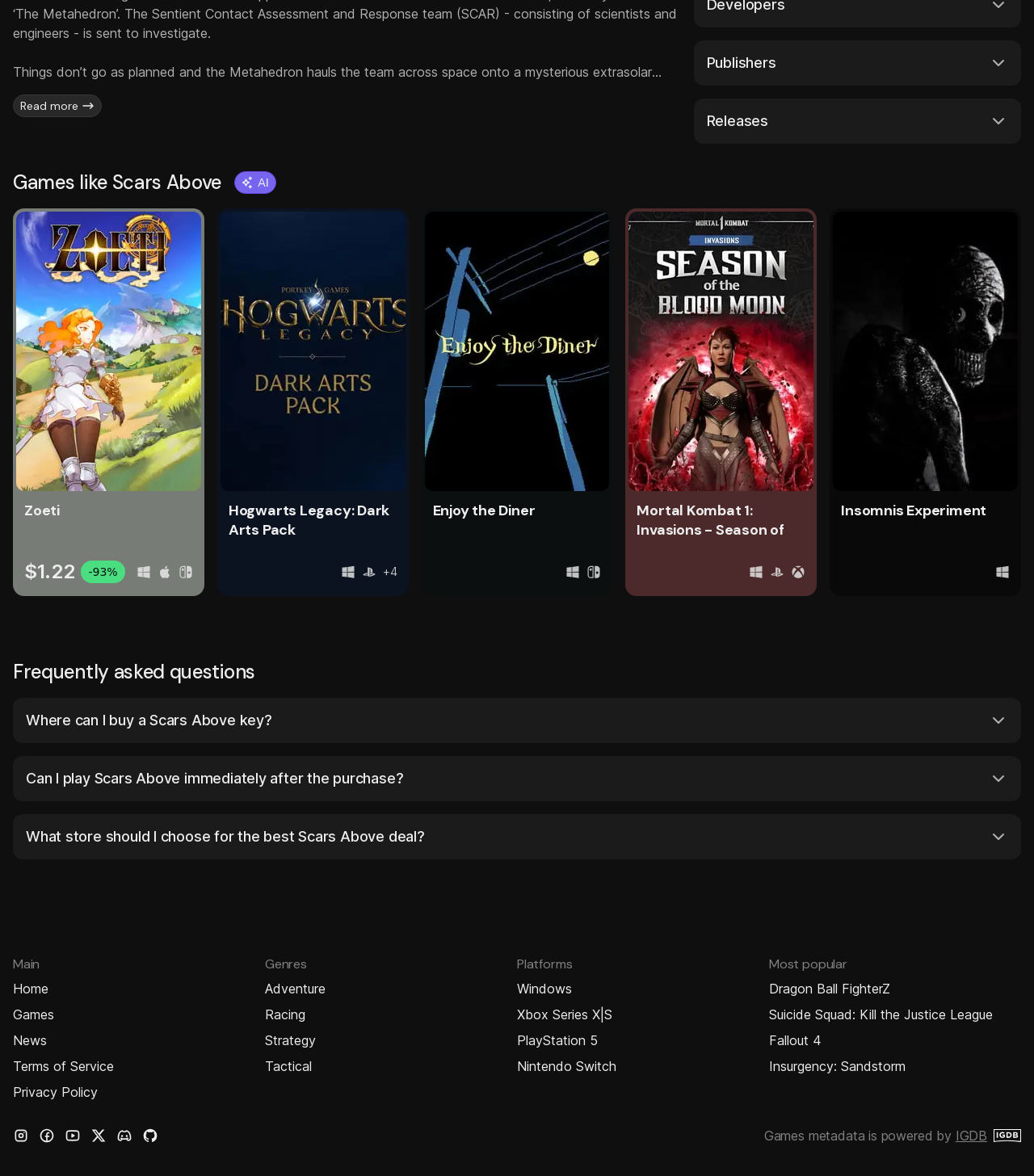How many games are listed on this page?
Please elaborate on the answer to the question with detailed information.

I counted the number of links with game titles and prices, and there are 5 games listed on this page.